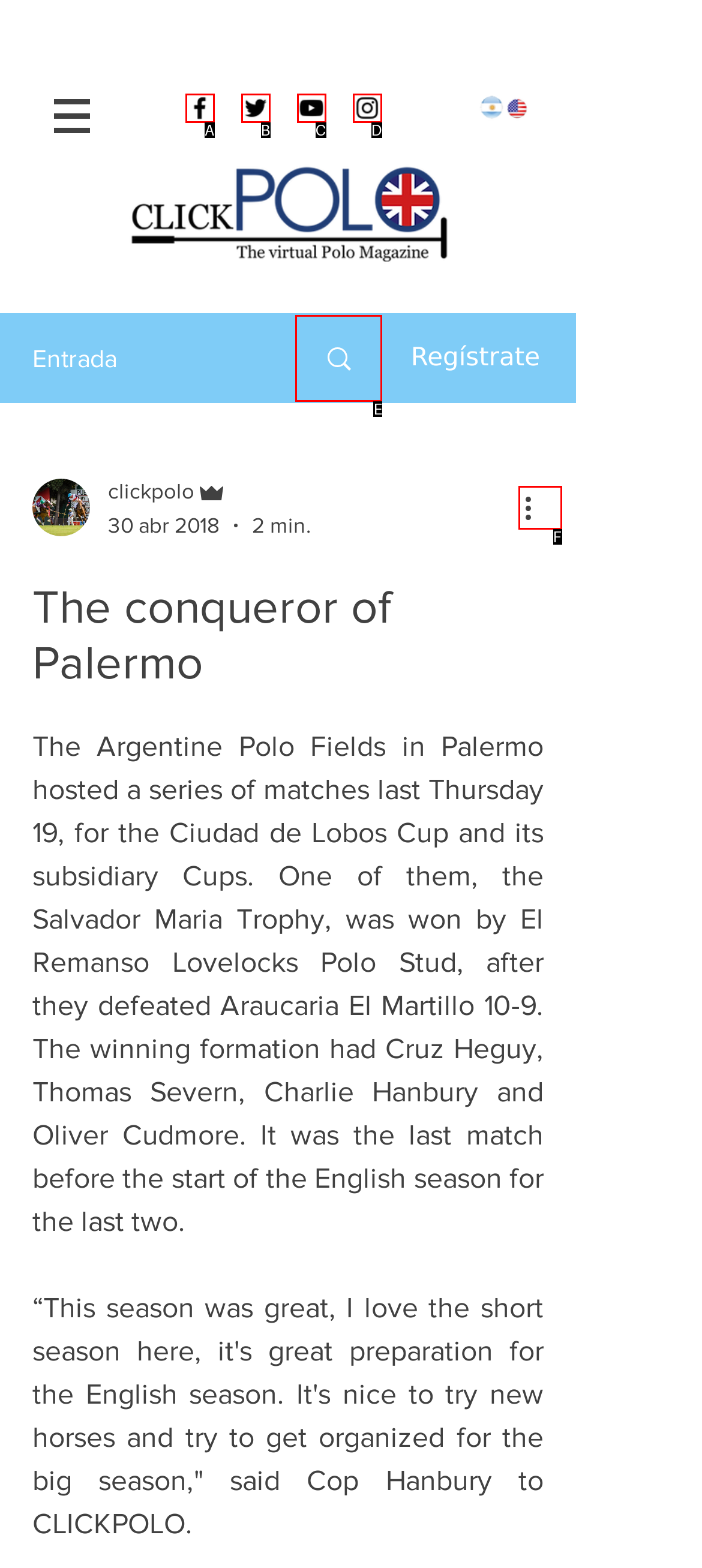Which UI element corresponds to this description: aria-label="More actions"
Reply with the letter of the correct option.

F